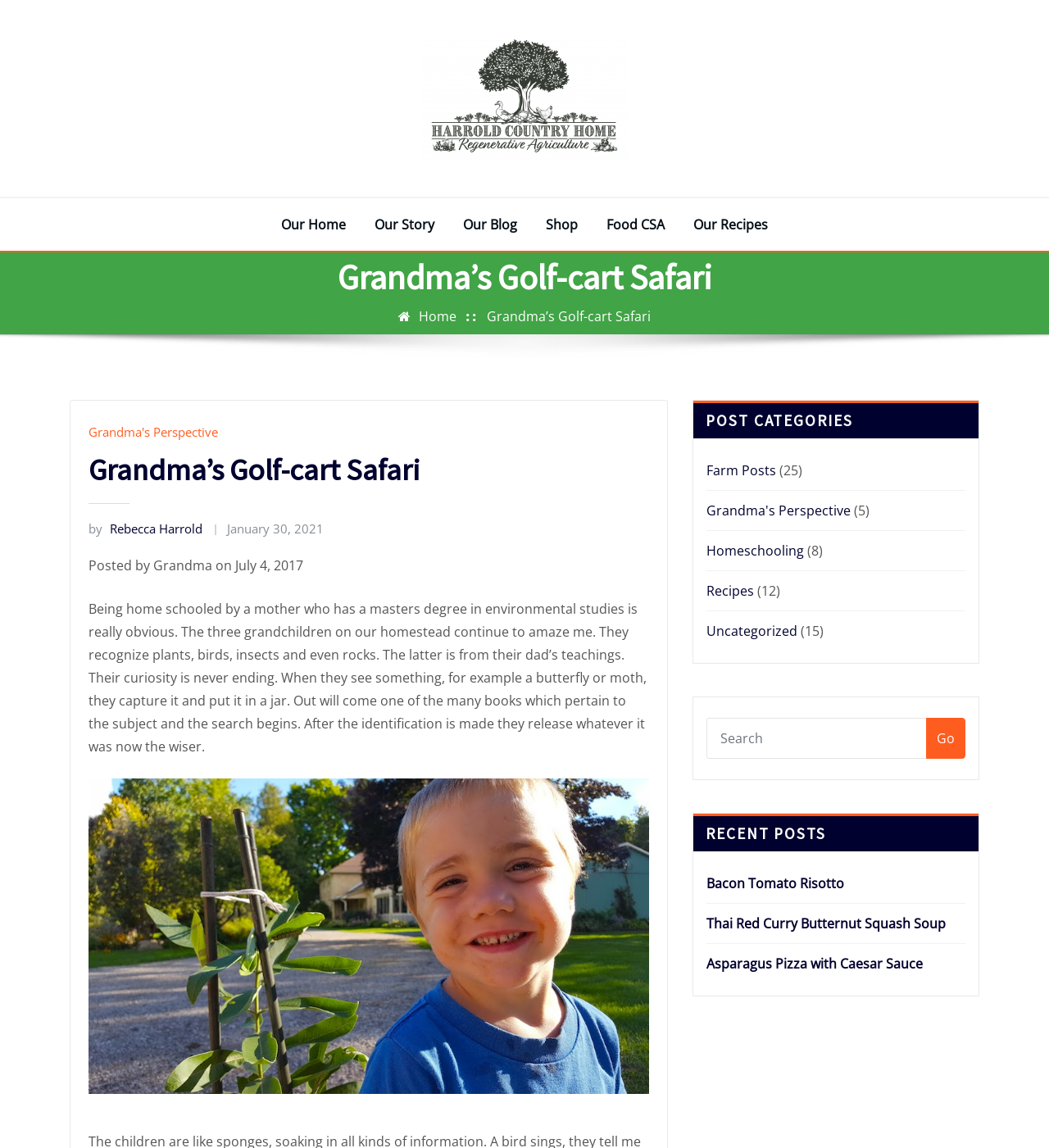Please identify the bounding box coordinates of the area that needs to be clicked to fulfill the following instruction: "Search for something."

[0.673, 0.625, 0.884, 0.661]